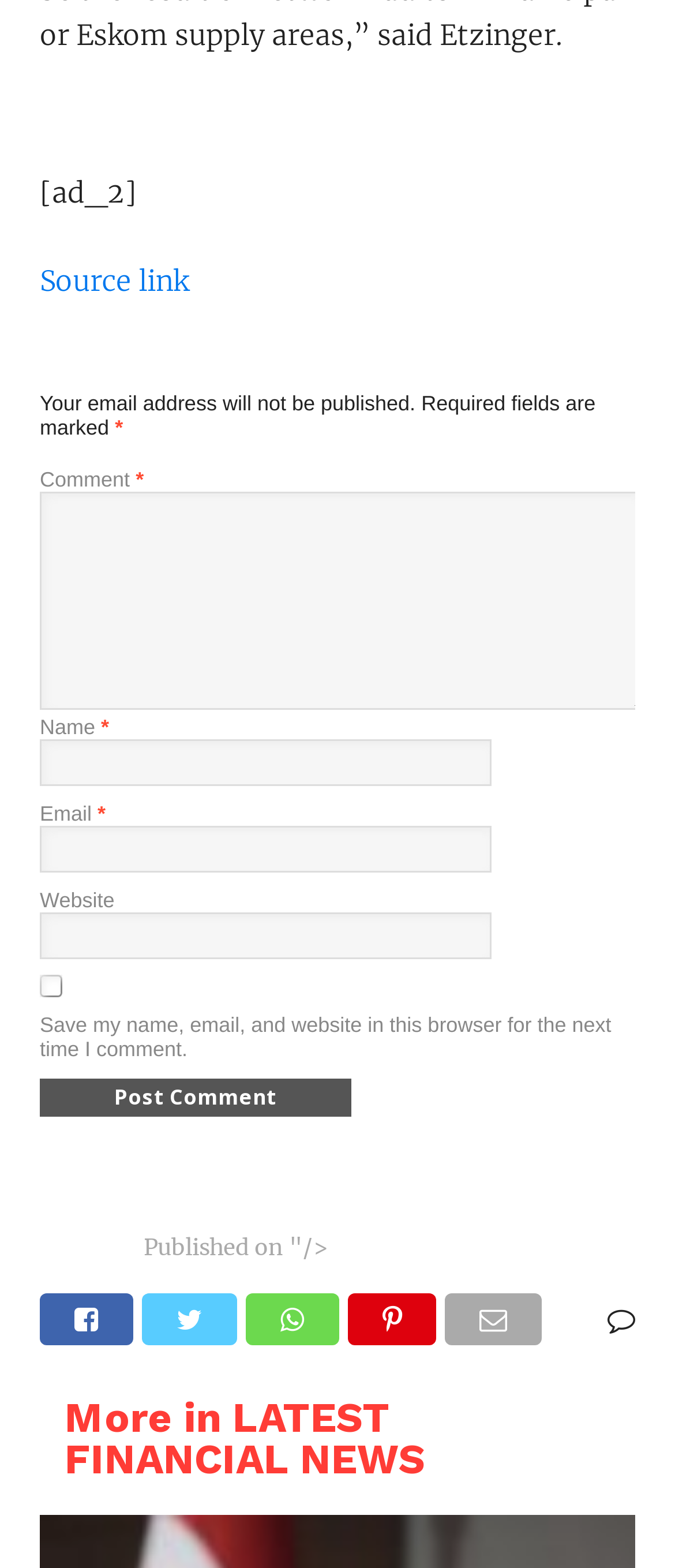Provide a brief response in the form of a single word or phrase:
How many text fields are there in the comment form?

4